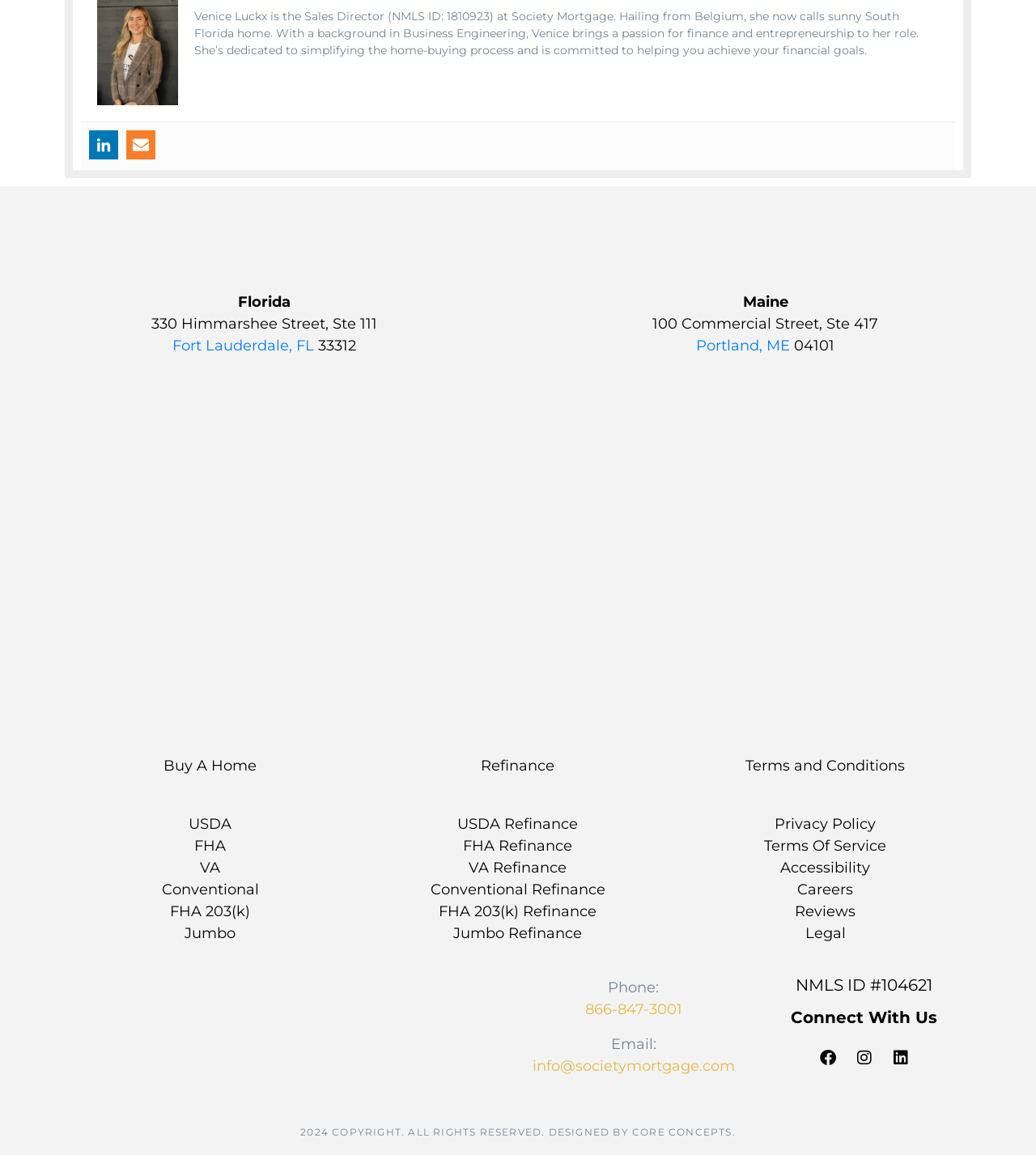Give a succinct answer to this question in a single word or phrase: 
What type of mortgage options are available?

USDA, FHA, VA, Conventional, FHA 203(k), Jumbo